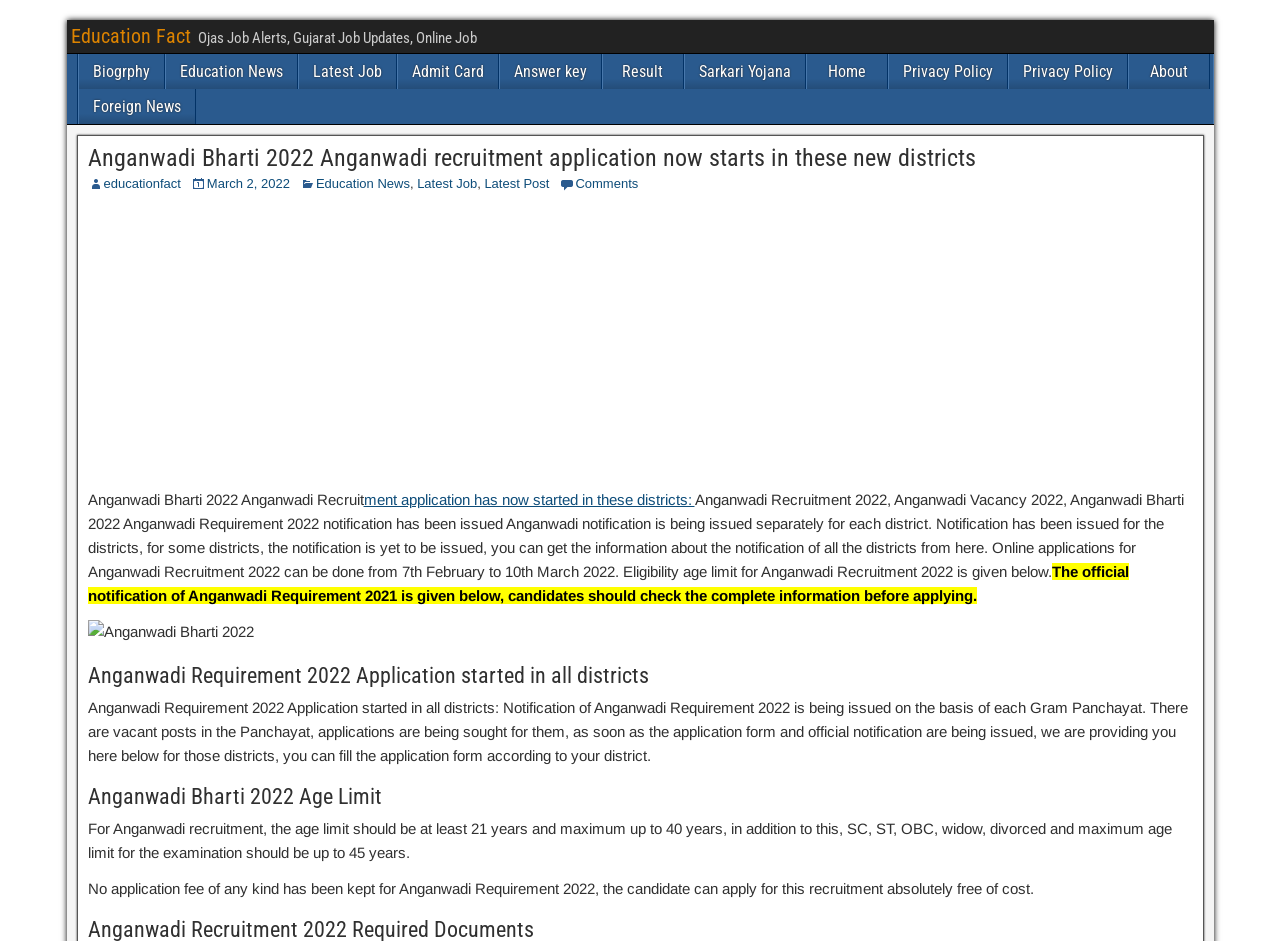Answer the question briefly using a single word or phrase: 
What is the duration for online applications for Anganwadi Recruitment 2022?

7th Feb to 10th Mar 2022